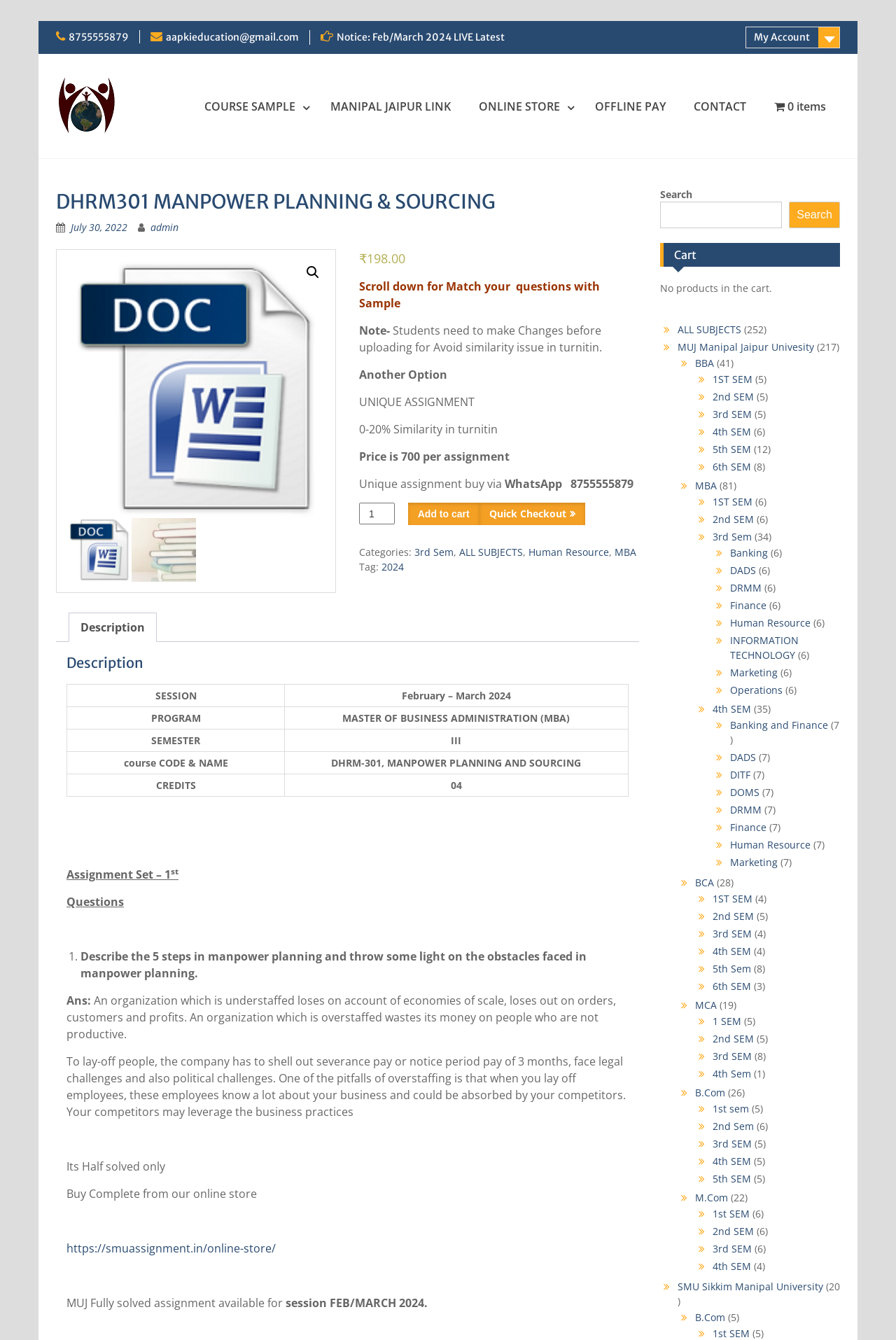Can you show the bounding box coordinates of the region to click on to complete the task described in the instruction: "Click on the 'Quick Checkout' link"?

[0.535, 0.375, 0.653, 0.392]